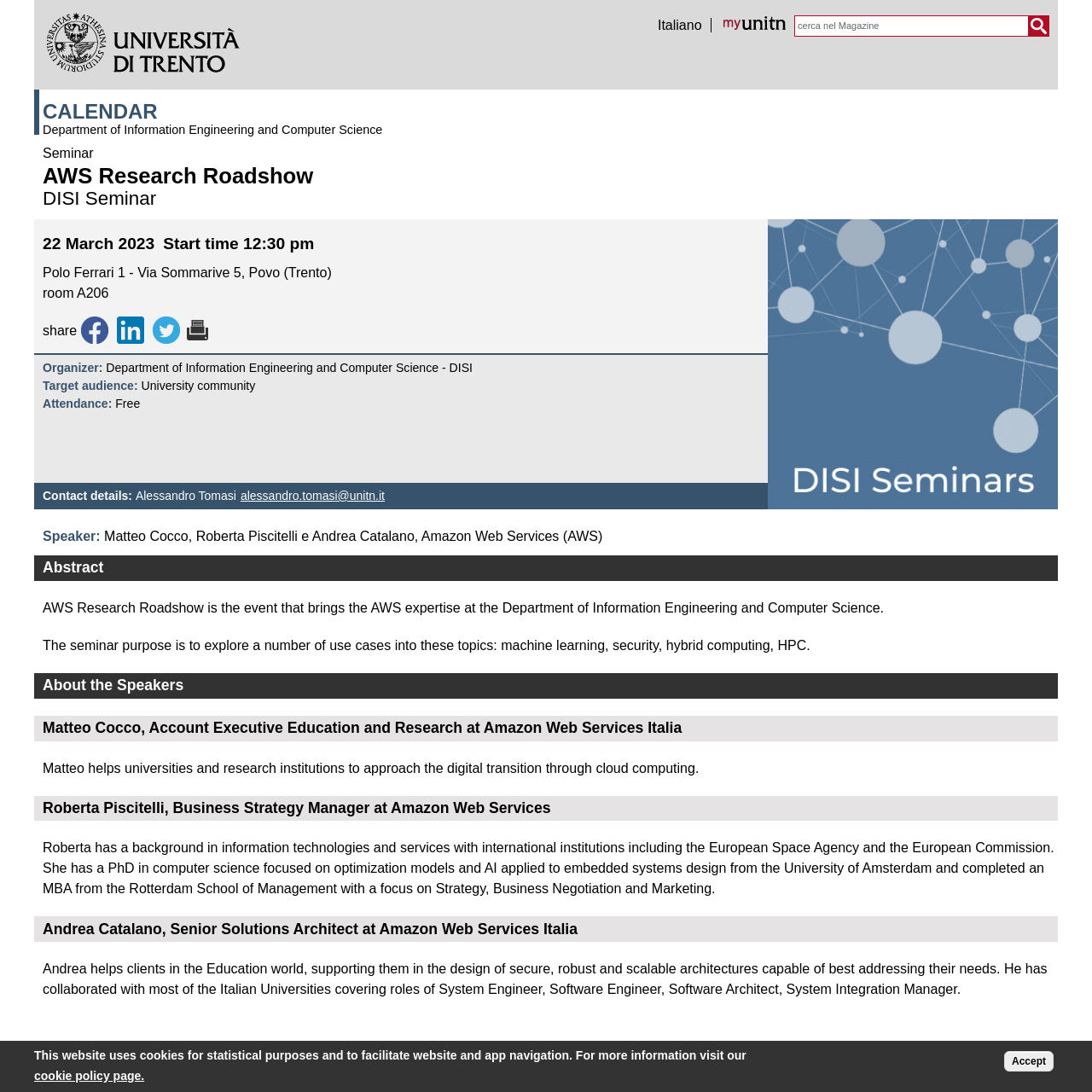Locate the bounding box coordinates of the clickable region to complete the following instruction: "Click the 'Department of Information Engineering and Computer Science' link."

[0.039, 0.115, 0.692, 0.123]